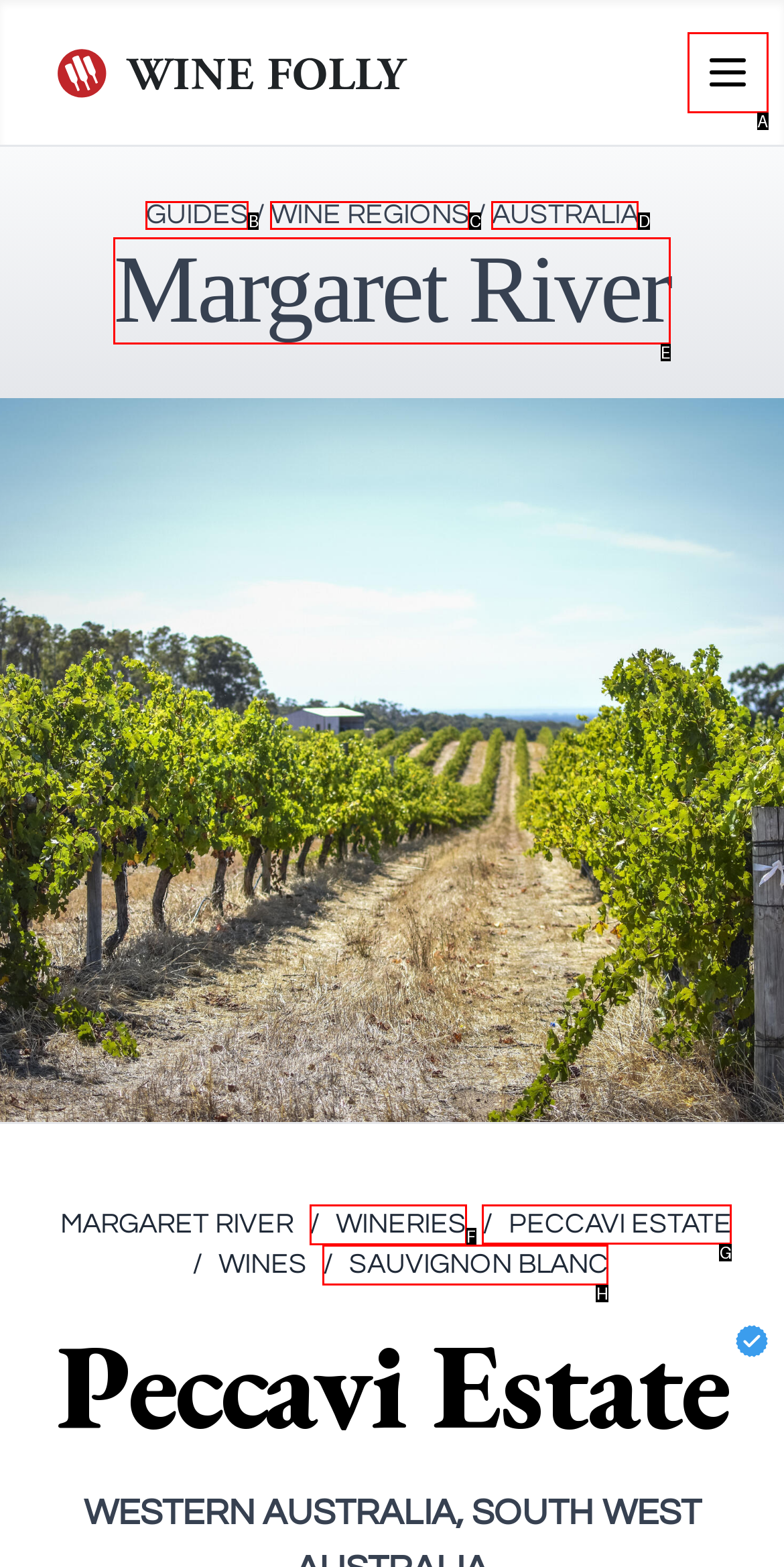Which option should be clicked to execute the following task: Explore Peccavi Estate? Respond with the letter of the selected option.

G